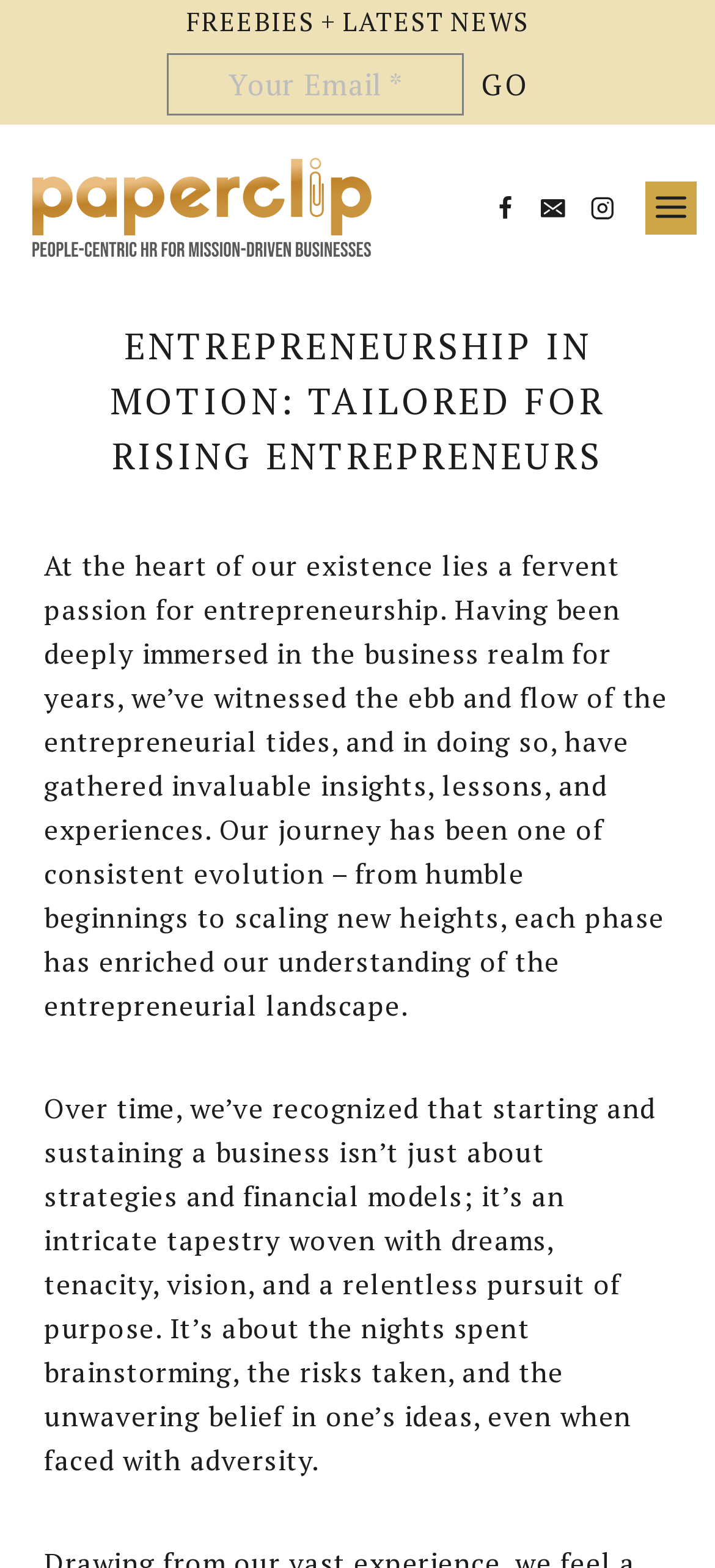What is the theme of the webpage?
Based on the content of the image, thoroughly explain and answer the question.

The webpage's content, including the heading 'Entrepreneurship In Motion: Tailored for Rising Entrepreneurs' and the descriptive text, suggests that the theme of the webpage is entrepreneurship, focusing on the experiences and insights gained from being immersed in the business realm.